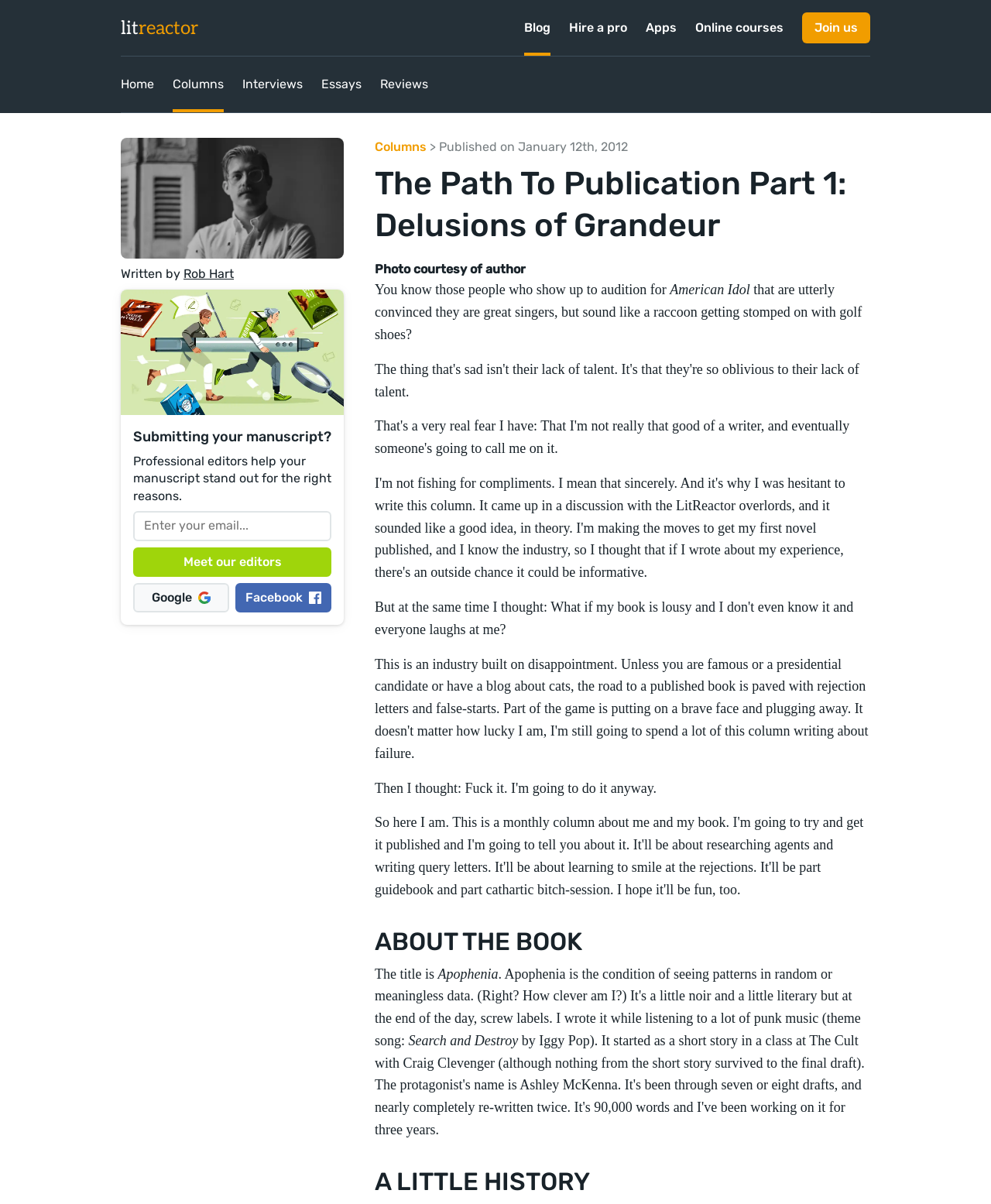What is the name of the book mentioned in the article?
Please describe in detail the information shown in the image to answer the question.

The name of the book is mentioned in the section 'ABOUT THE BOOK' where it says 'The title is Apophenia'.